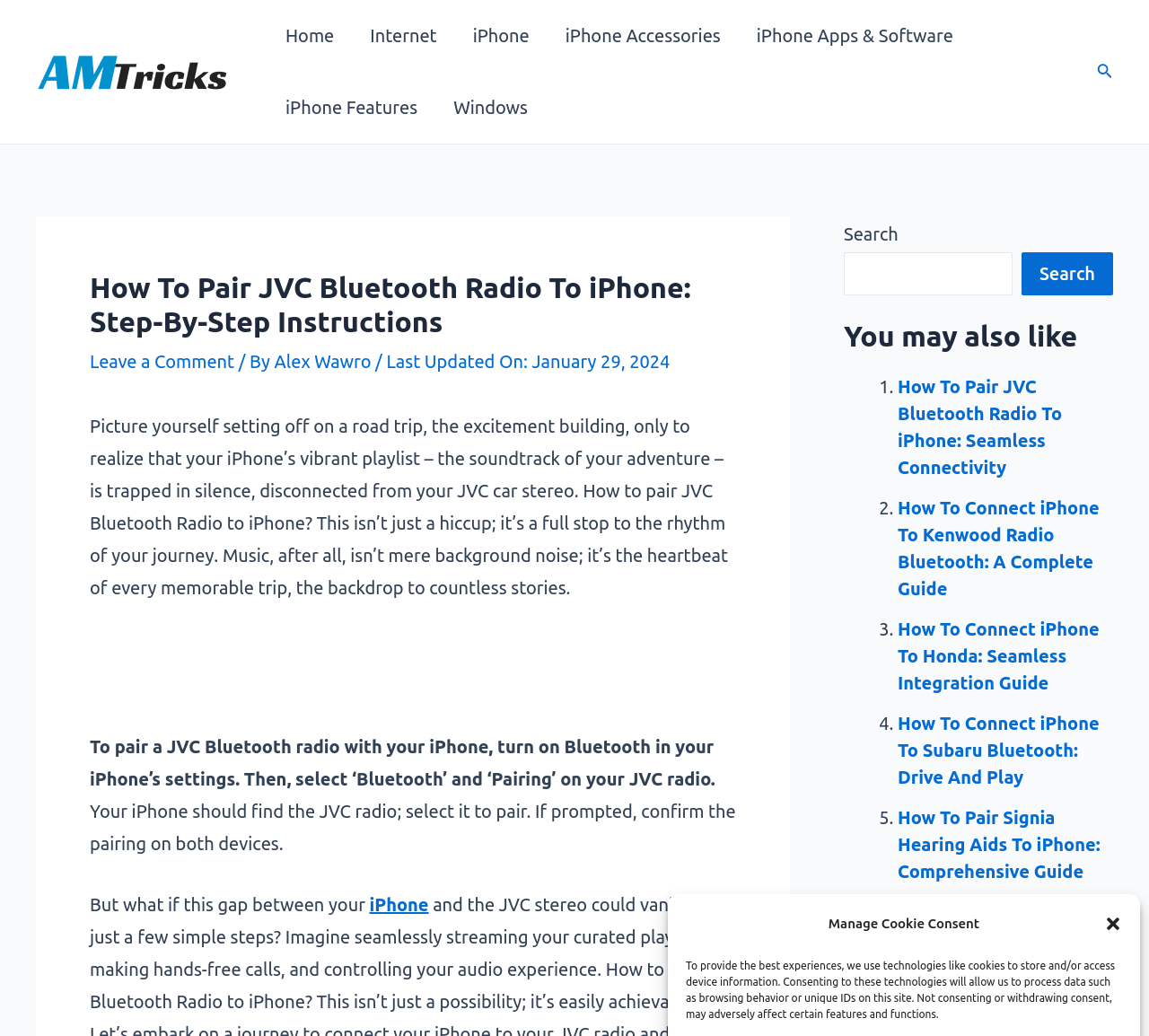Please answer the following question using a single word or phrase: 
What is the author's name of the article?

Alex Wawro